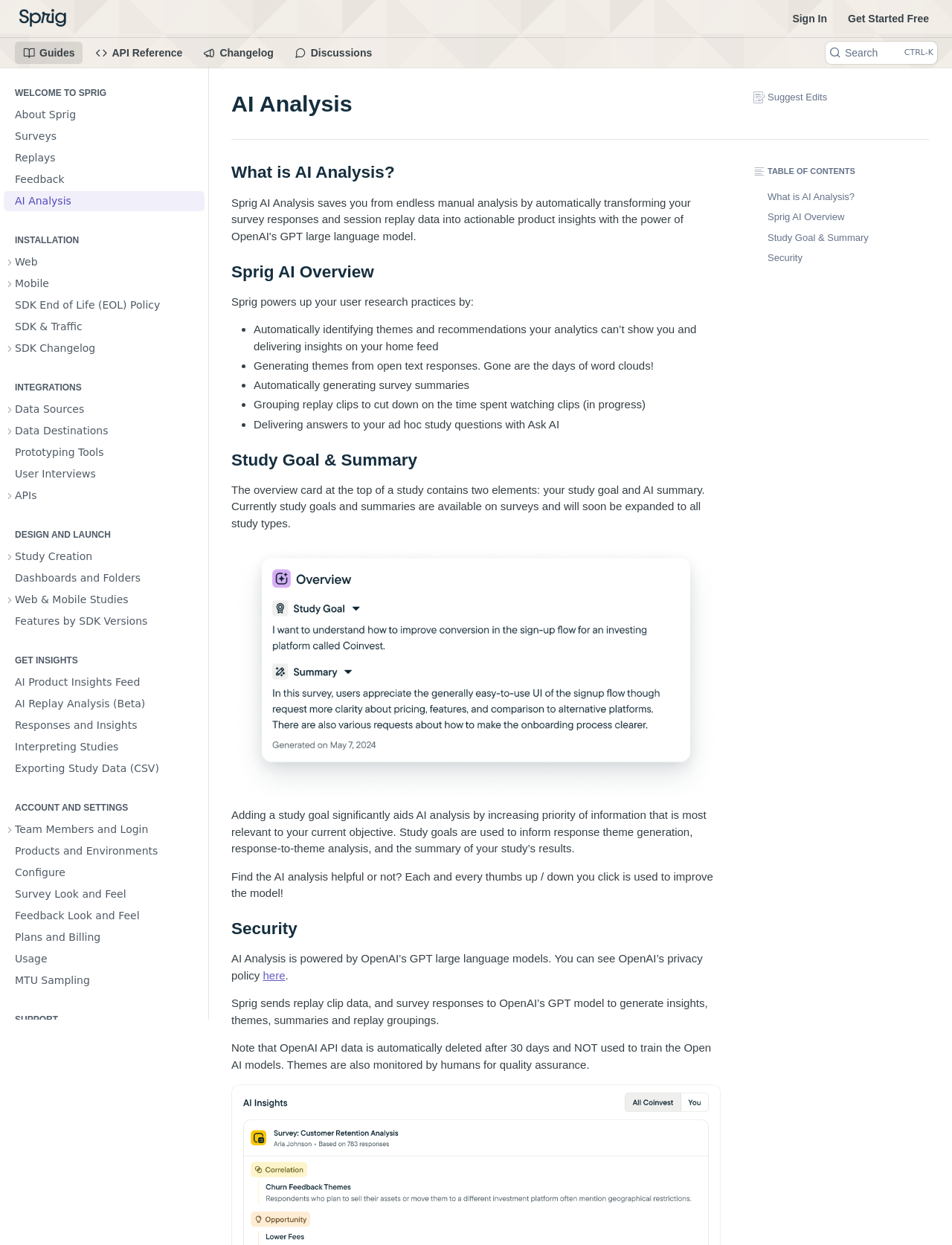Identify the bounding box coordinates of the section that should be clicked to achieve the task described: "Sign in".

[0.824, 0.006, 0.877, 0.024]